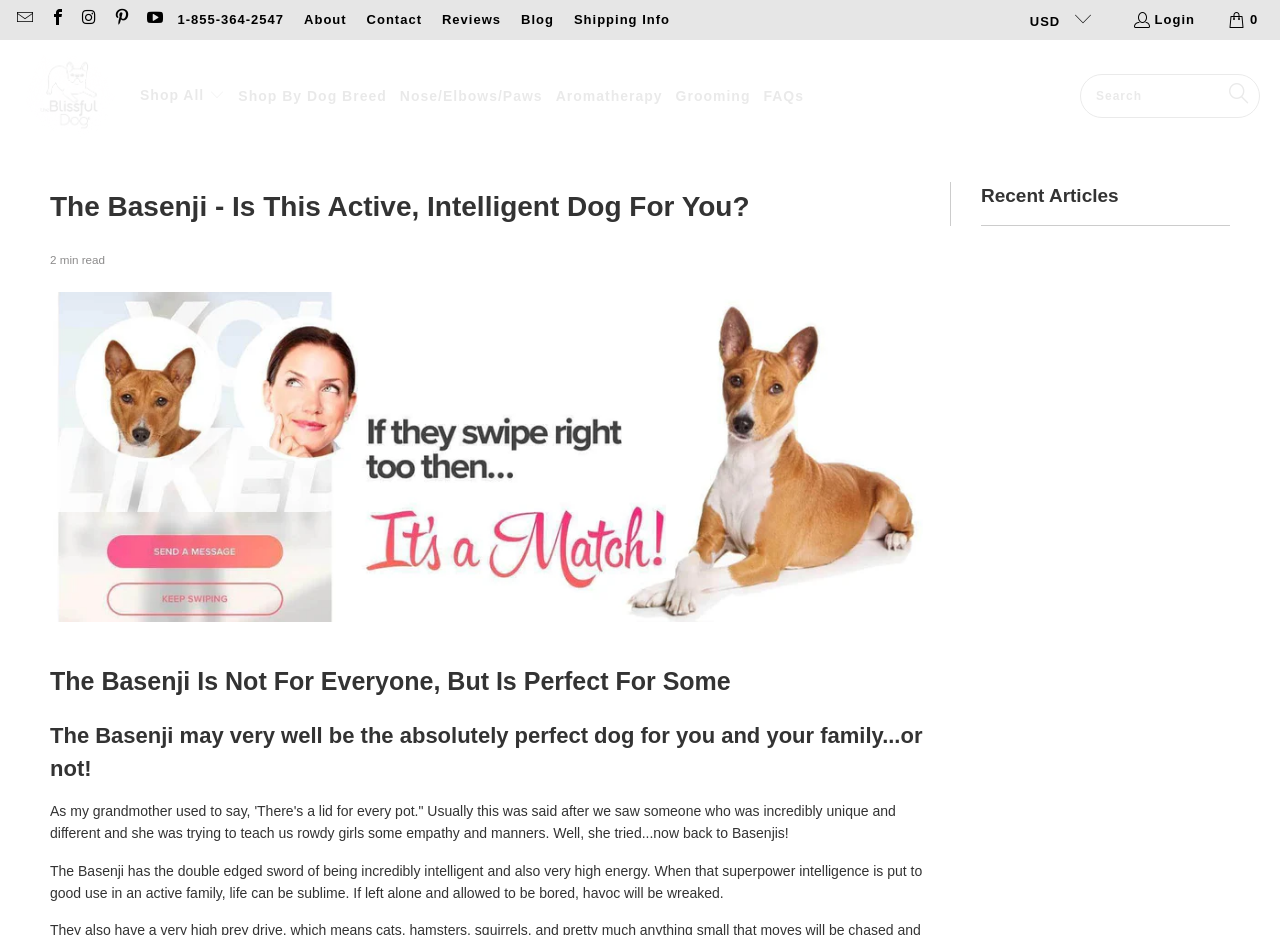Please mark the clickable region by giving the bounding box coordinates needed to complete this instruction: "Click the 'About' link".

[0.238, 0.009, 0.271, 0.033]